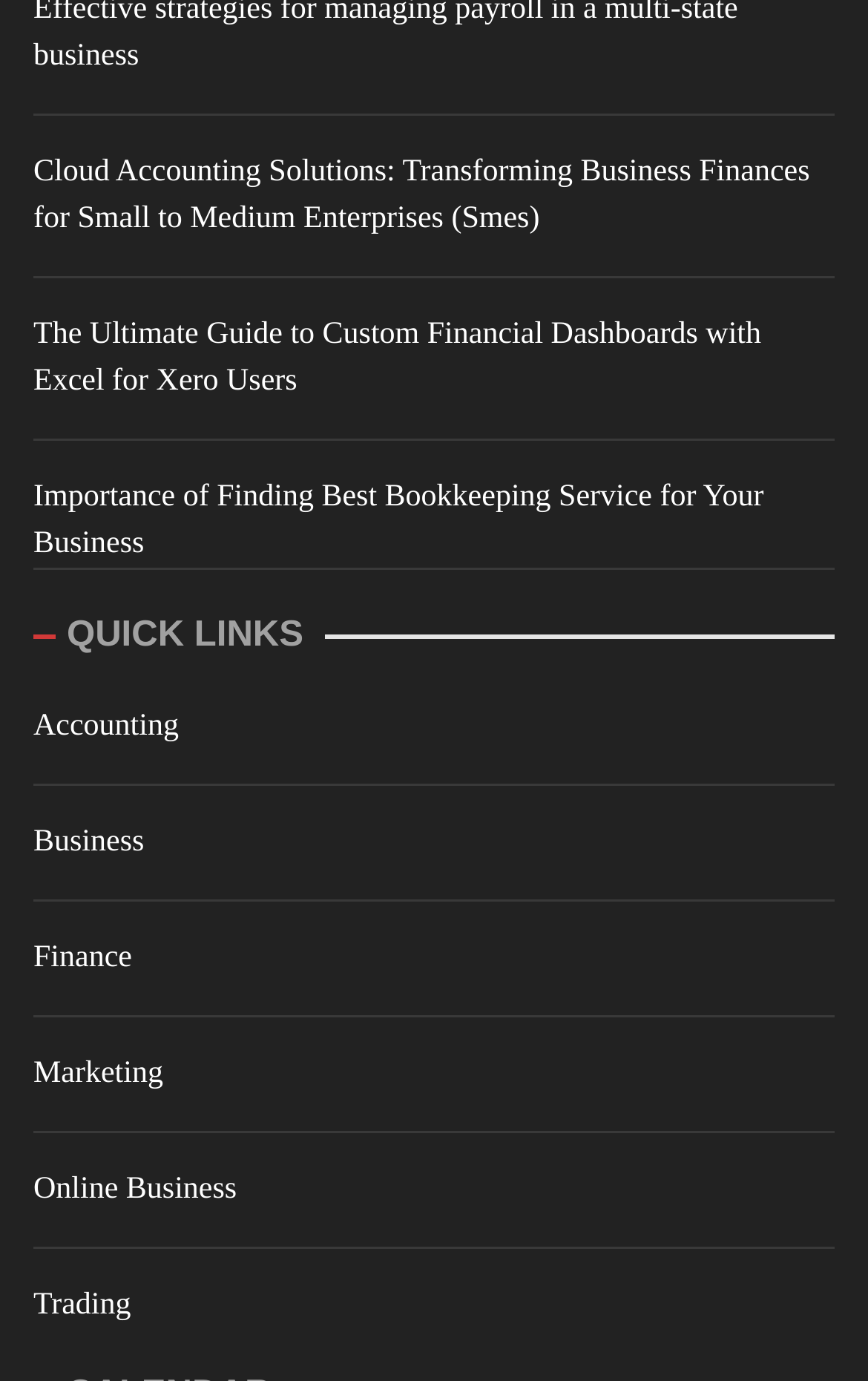Provide a brief response to the question using a single word or phrase: 
What type of links are listed under 'QUICK LINKS'?

Accounting, Business, Finance, etc.